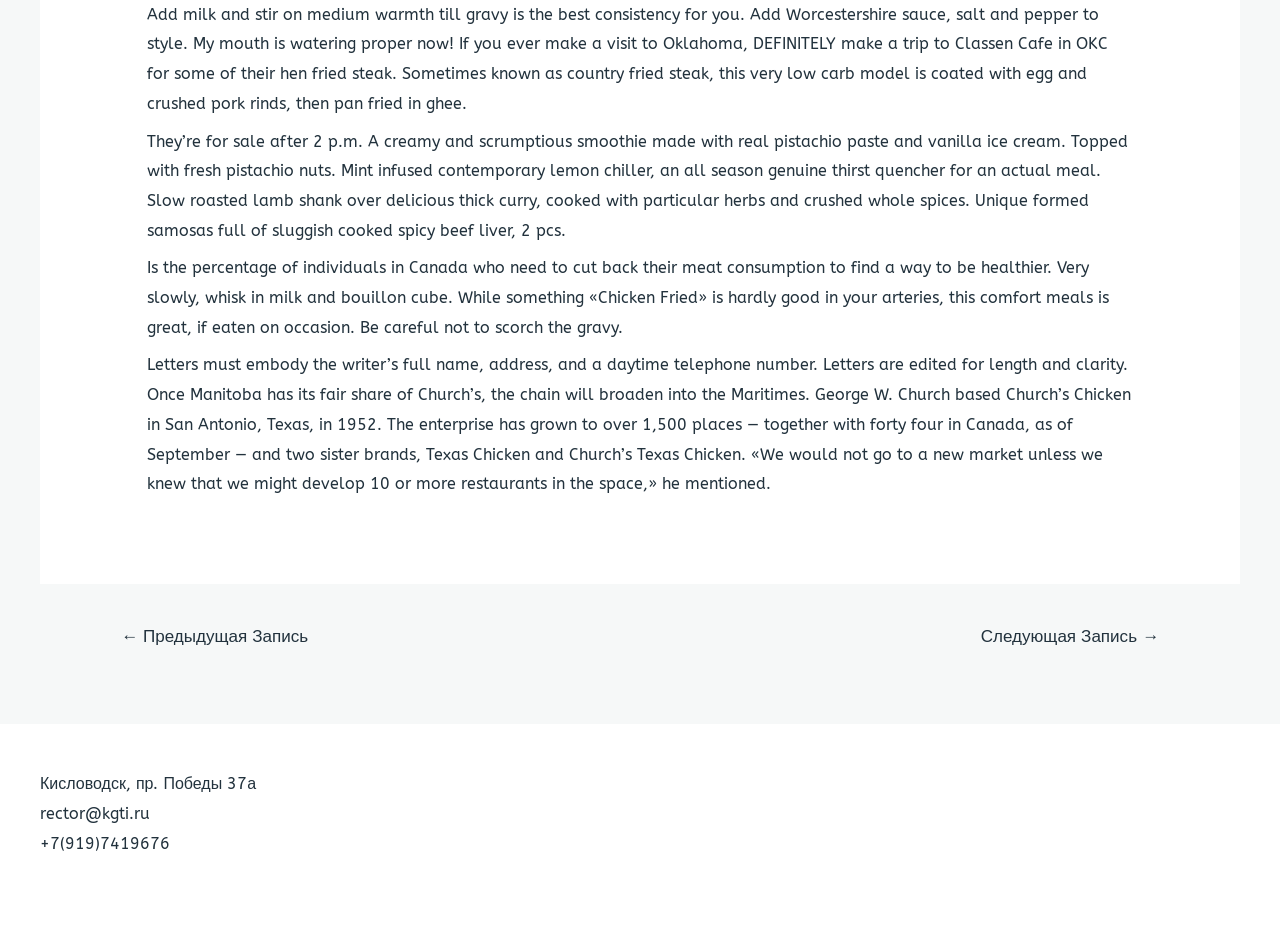Use the information in the screenshot to answer the question comprehensively: What is the phone number mentioned in the footer?

The phone number mentioned in the footer is +7(919)7419676, which appears to be a Russian phone number.